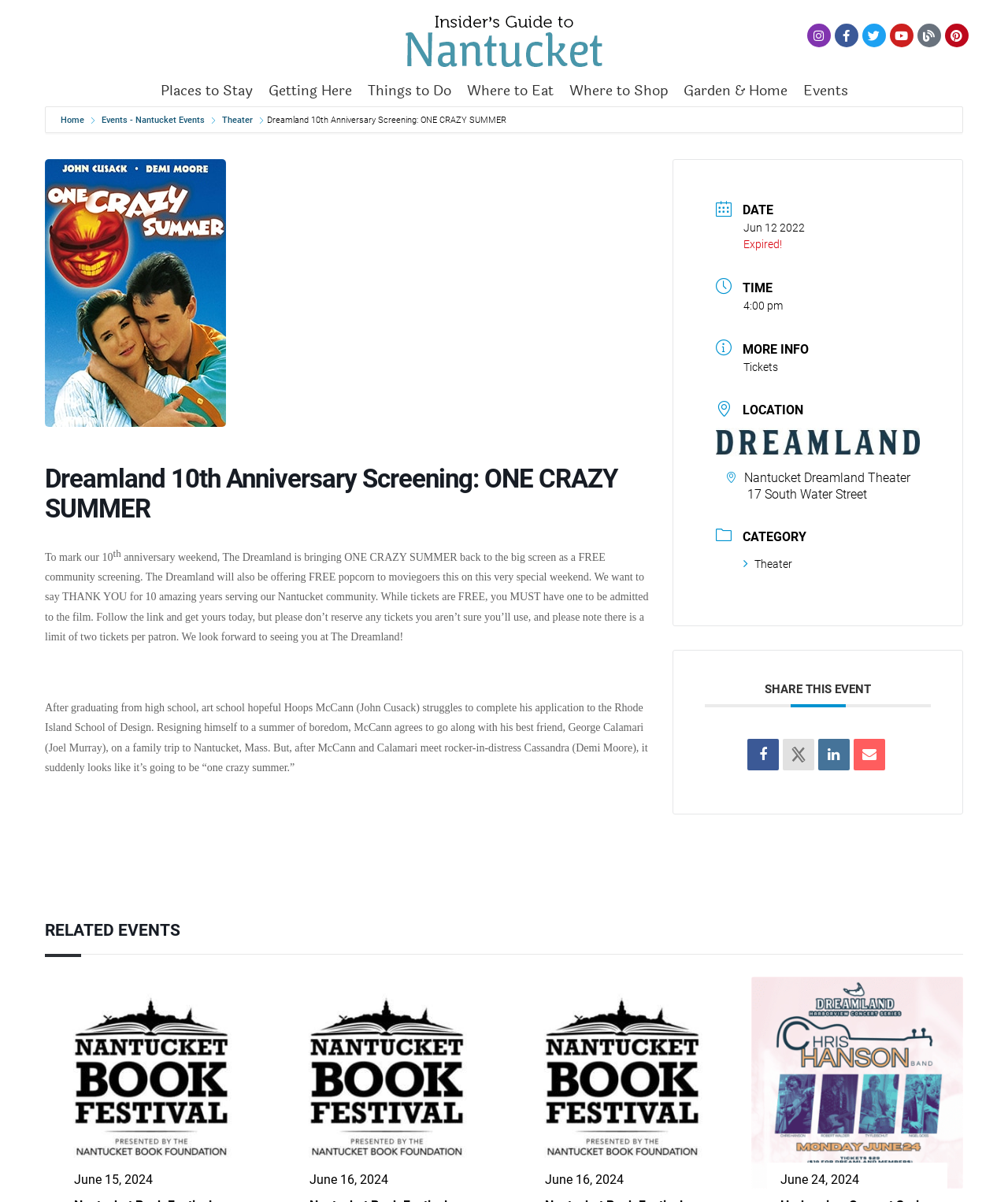Locate the bounding box coordinates of the area to click to fulfill this instruction: "View the Nantucket Book Festival event". The bounding box should be presented as four float numbers between 0 and 1, in the order [left, top, right, bottom].

[0.278, 0.979, 0.488, 0.992]